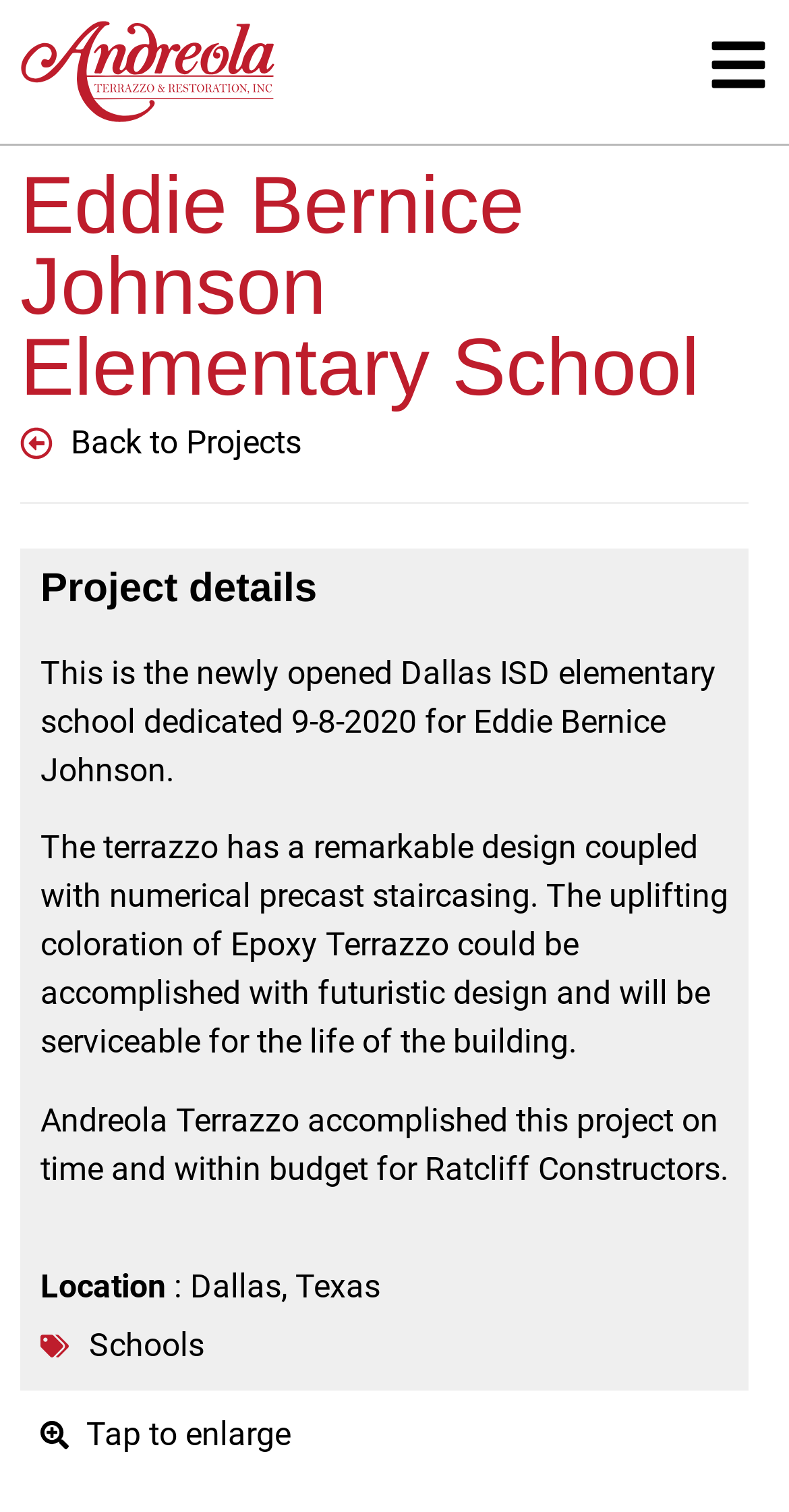Provide the bounding box coordinates for the UI element described in this sentence: "Schools". The coordinates should be four float values between 0 and 1, i.e., [left, top, right, bottom].

[0.113, 0.876, 0.259, 0.902]